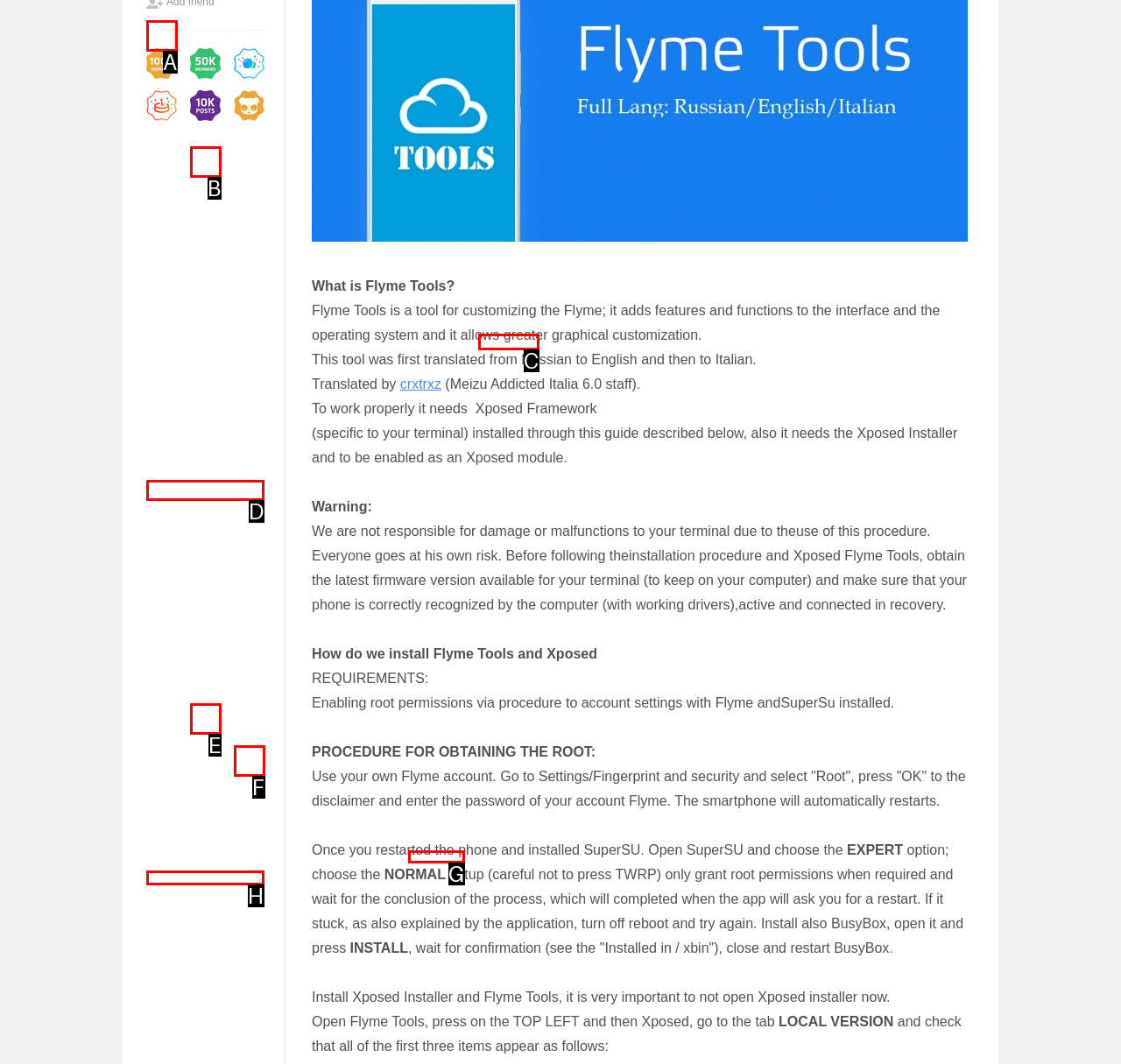Identify the UI element that best fits the description: parent_node: 2017-02-13 13:50
Respond with the letter representing the correct option.

C